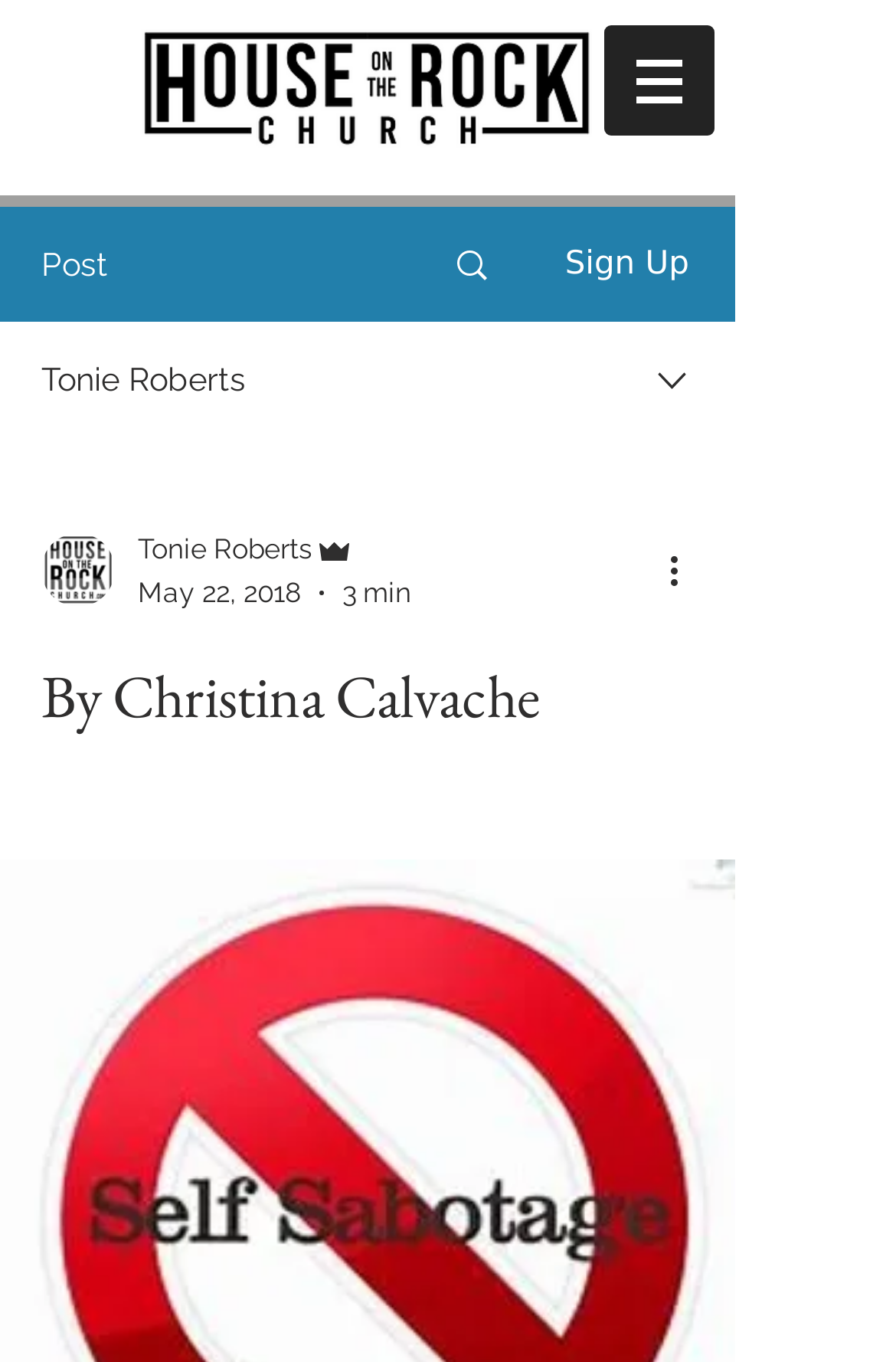What is the text on the navigation button?
Look at the image and construct a detailed response to the question.

The navigation button is located at the top-right corner of the webpage, and it has a text label 'Site'.